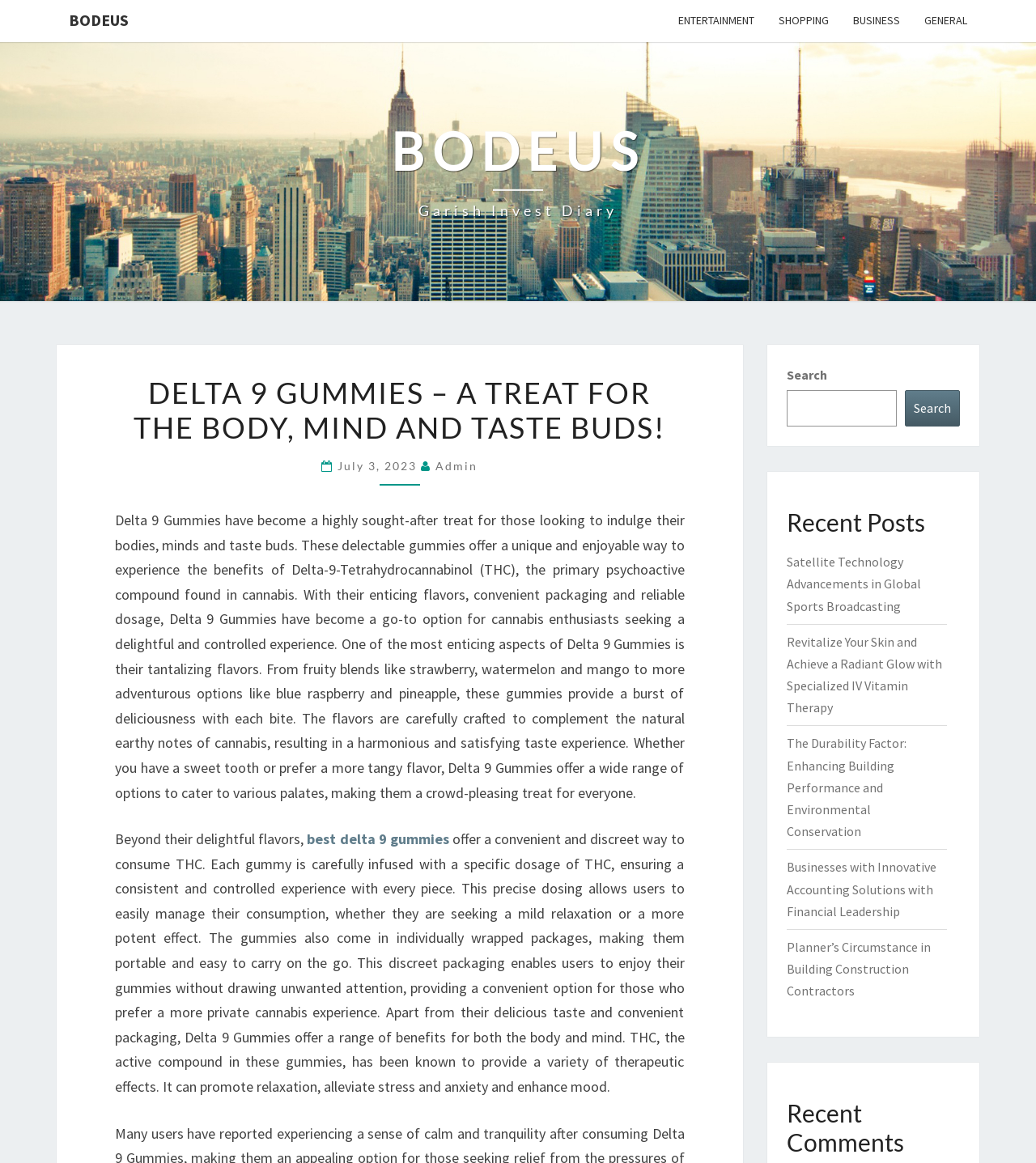Please provide a brief answer to the question using only one word or phrase: 
How many recent posts are listed on the webpage?

5